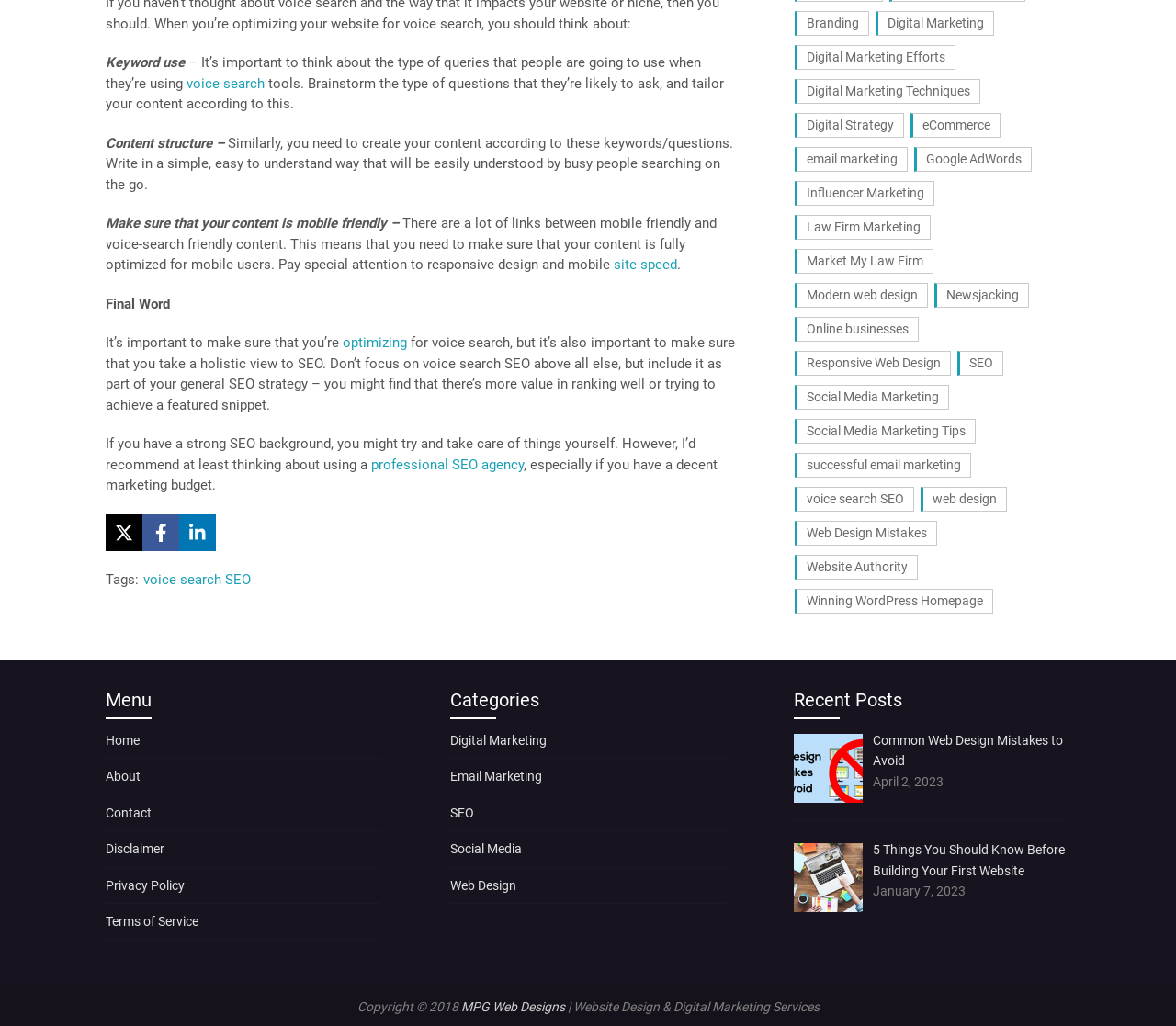Determine the bounding box coordinates for the clickable element to execute this instruction: "Click on the 'Facebook' link". Provide the coordinates as four float numbers between 0 and 1, i.e., [left, top, right, bottom].

[0.121, 0.501, 0.152, 0.537]